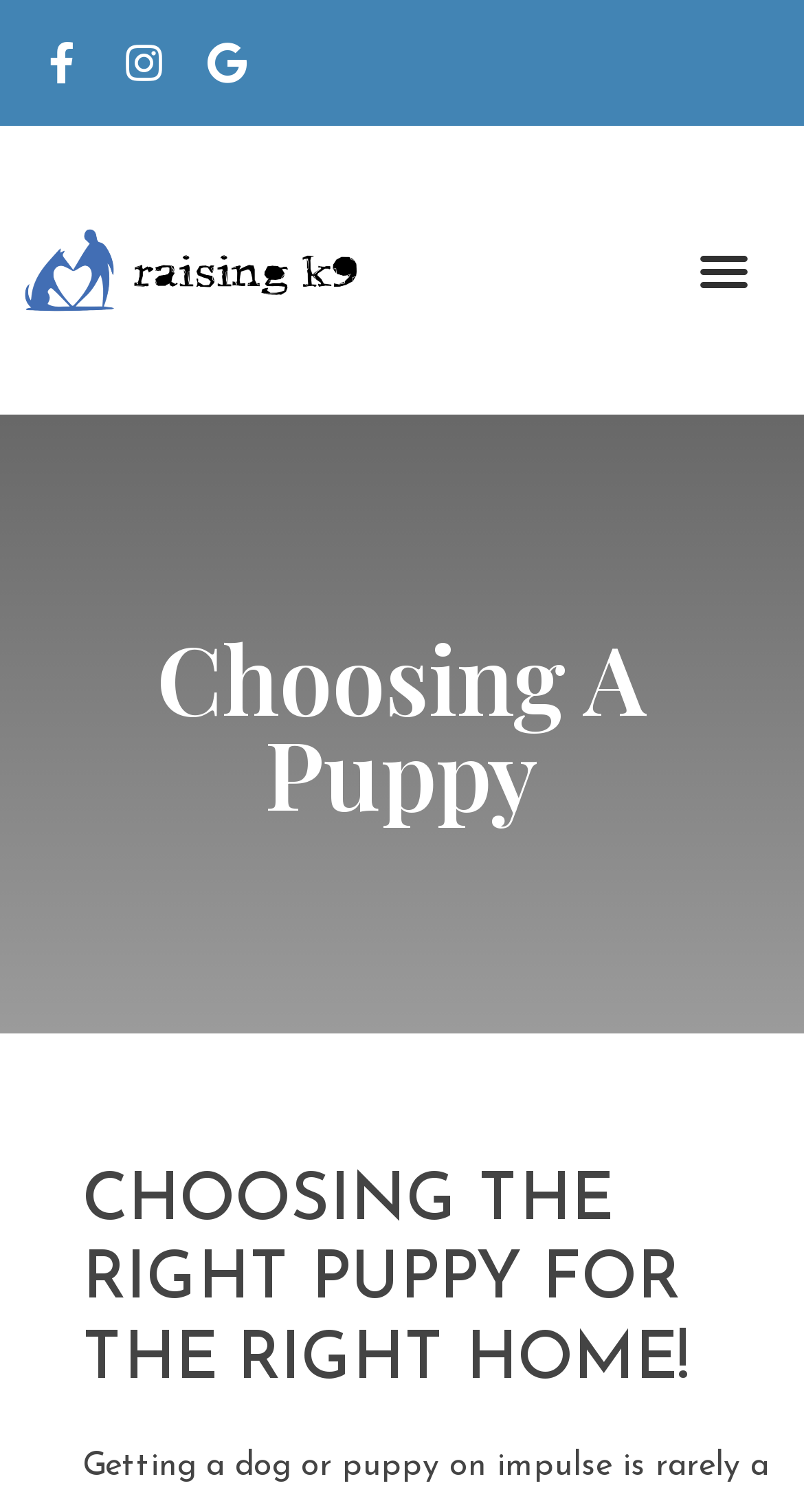Create a detailed narrative of the webpage’s visual and textual elements.

The webpage is about choosing the right puppy for the right home, with a focus on responsible dog ownership. At the top left corner, there are three social media links: Facebook, Instagram, and Google. Below these links, there is a horizontal navigation menu with an option to toggle it. 

The main content of the webpage is divided into two sections. The first section has a heading "Choosing A Puppy" located at the top center of the page. The second section has a more detailed heading "CHOOSING THE RIGHT PUPPY FOR THE RIGHT HOME!" located below the first heading, taking up most of the page's vertical space. This section likely contains the main article or content about choosing the right puppy.